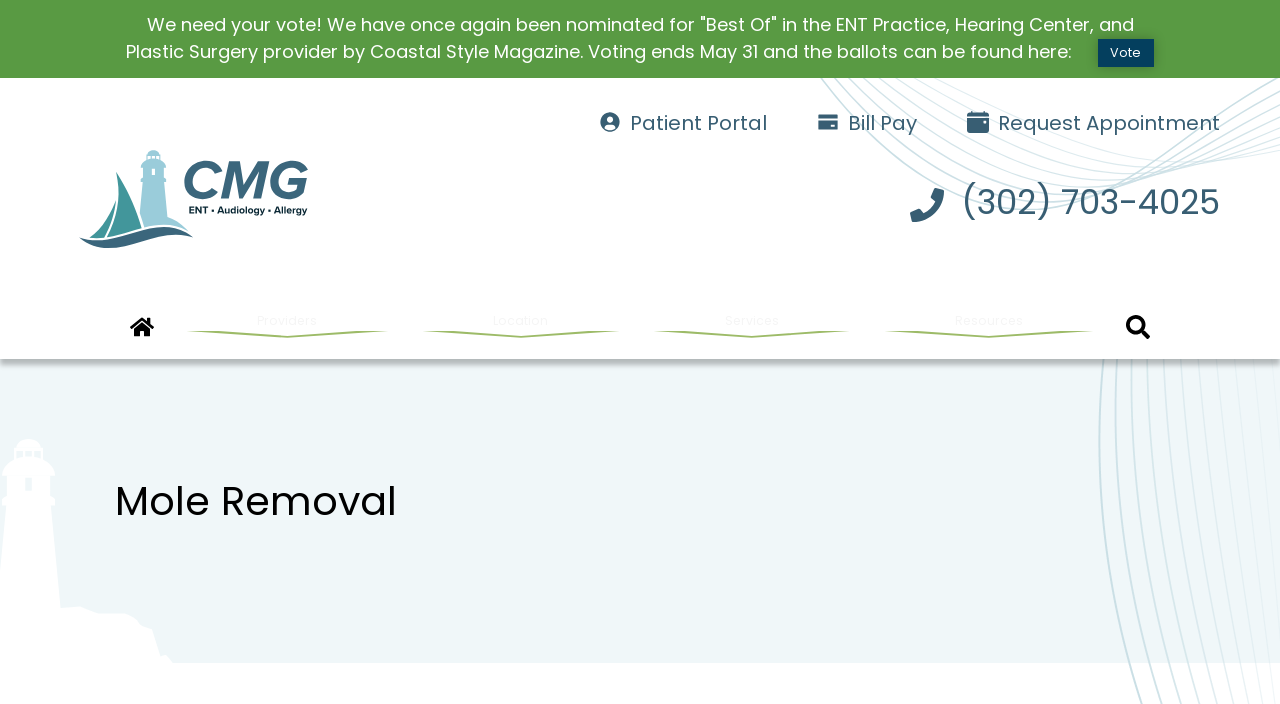What is the phone number to contact Cape Medical Group?
Using the image, provide a detailed and thorough answer to the question.

I found the phone number by looking at the top-right corner of the webpage, where it is displayed prominently as a link.